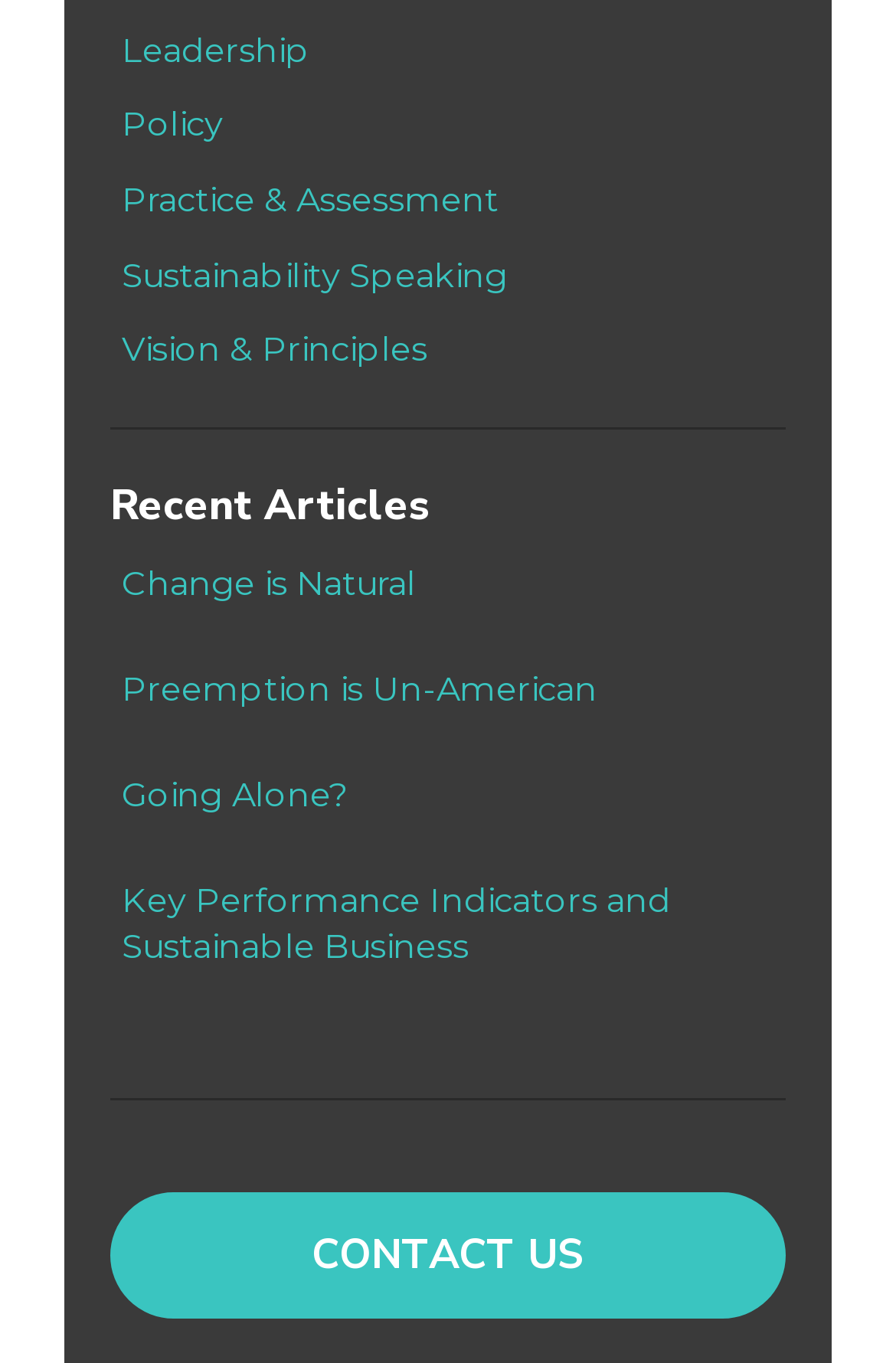From the webpage screenshot, predict the bounding box of the UI element that matches this description: "Preemption is Un-American".

[0.136, 0.491, 0.666, 0.521]